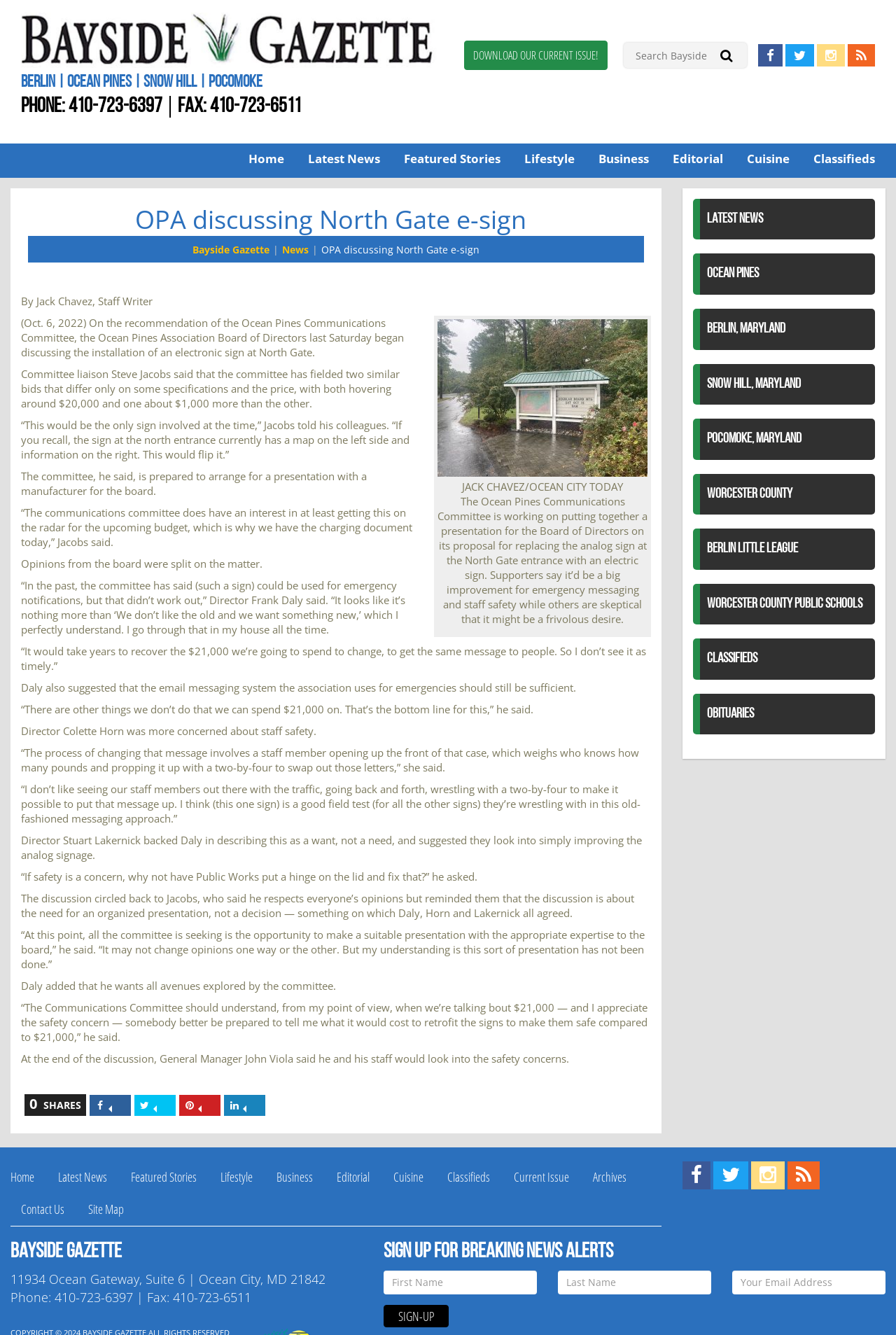Provide your answer to the question using just one word or phrase: What is the name of the newspaper?

Bayside Gazette